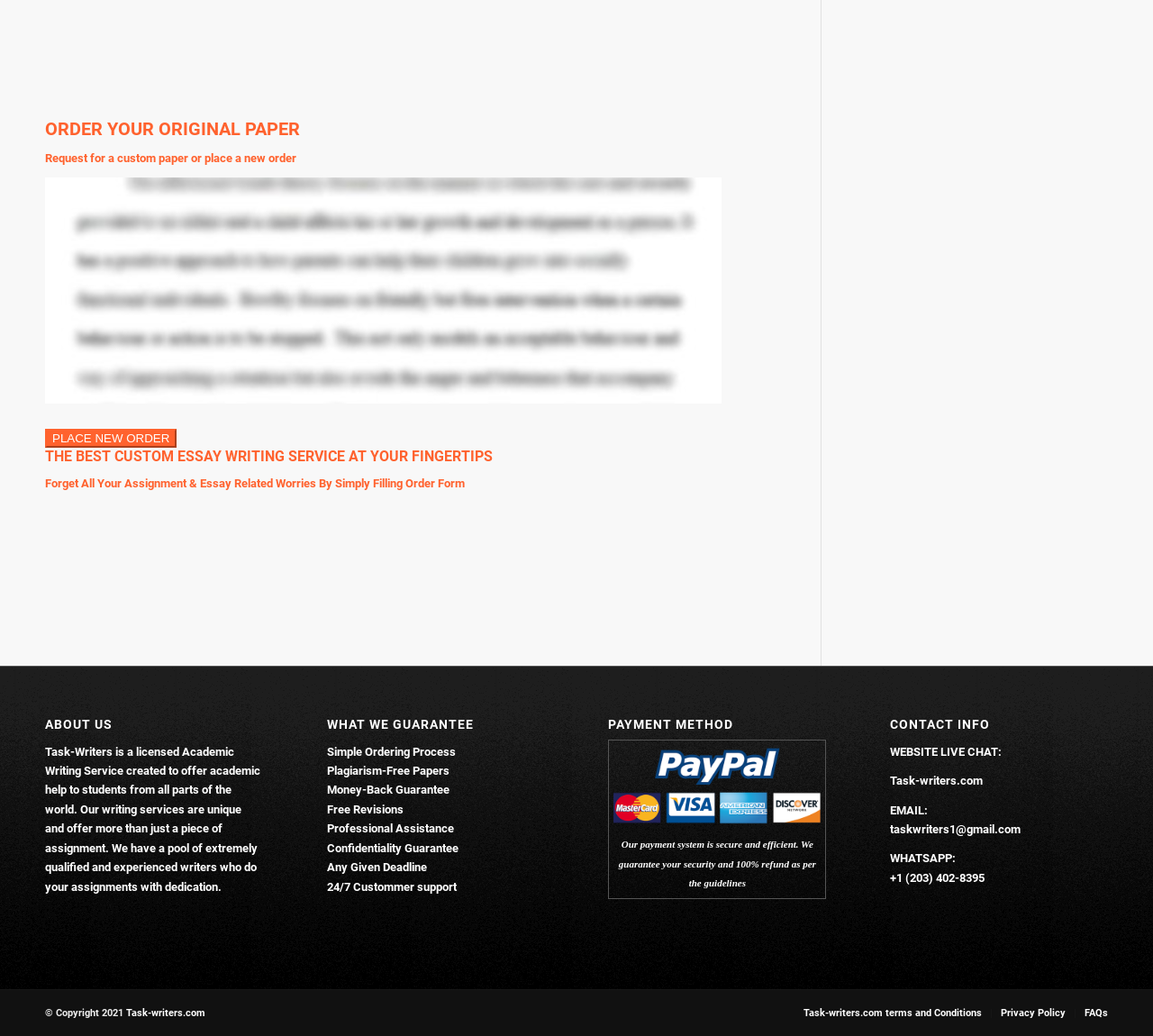What is the payment method used by the website?
Using the information from the image, answer the question thoroughly.

According to the 'PAYMENT METHOD' section, the website uses a secure and efficient payment system that guarantees the security of transactions and offers a 100% refund as per the guidelines.